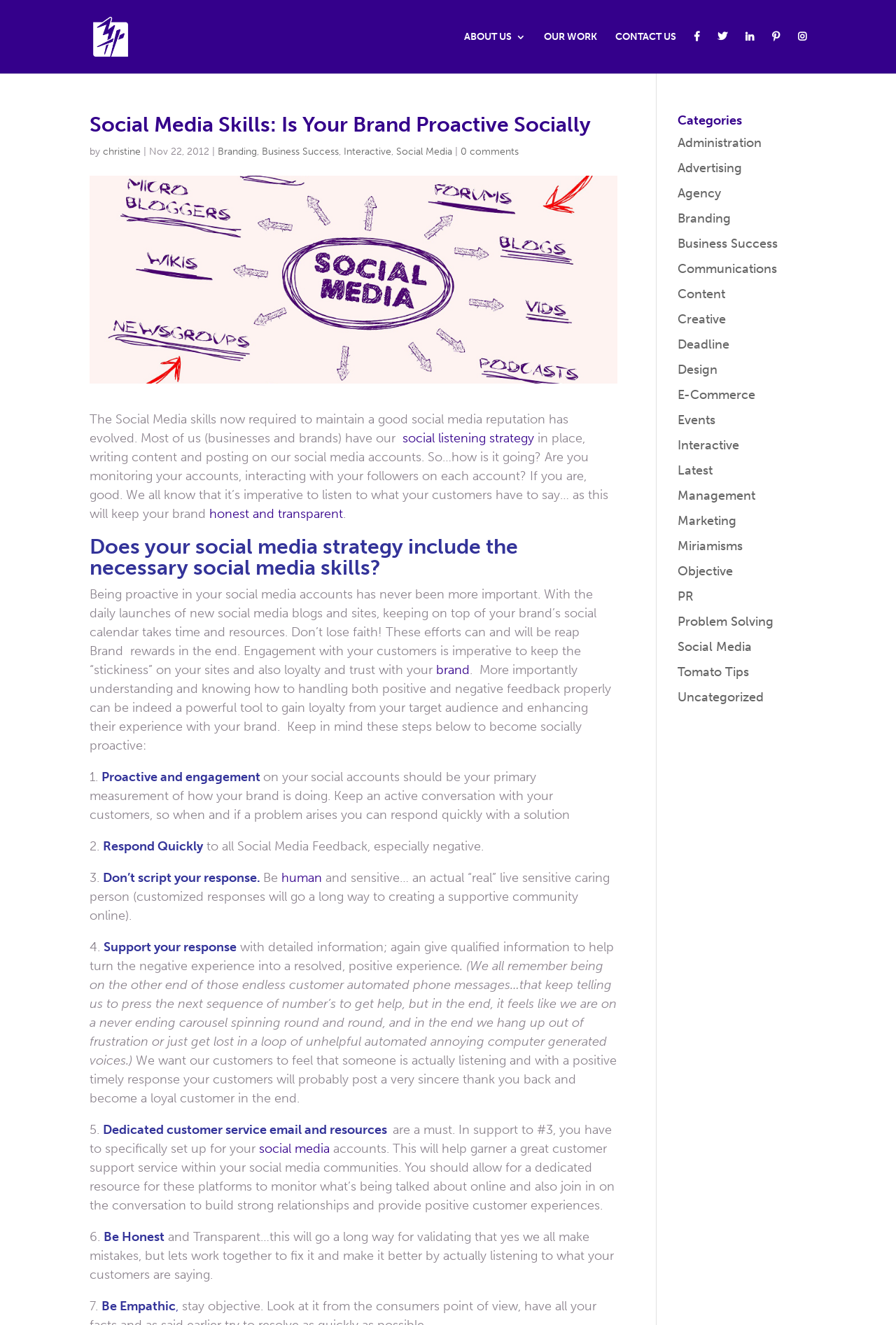Please give the bounding box coordinates of the area that should be clicked to fulfill the following instruction: "Learn more about Social Media". The coordinates should be in the format of four float numbers from 0 to 1, i.e., [left, top, right, bottom].

[0.442, 0.11, 0.505, 0.119]